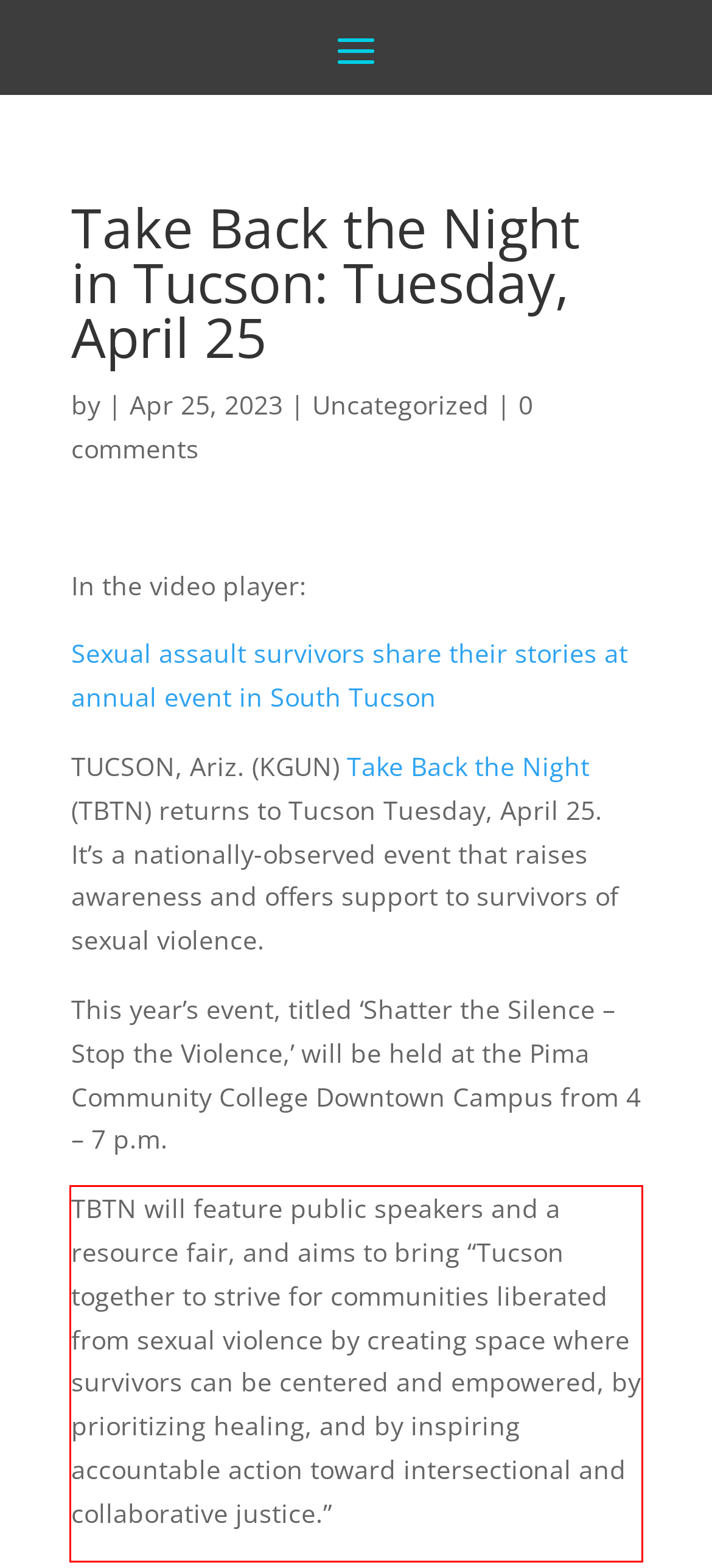Please extract the text content from the UI element enclosed by the red rectangle in the screenshot.

TBTN will feature public speakers and a resource fair, and aims to bring “Tucson together to strive for communities liberated from sexual violence by creating space where survivors can be centered and empowered, by prioritizing healing, and by inspiring accountable action toward intersectional and collaborative justice.”